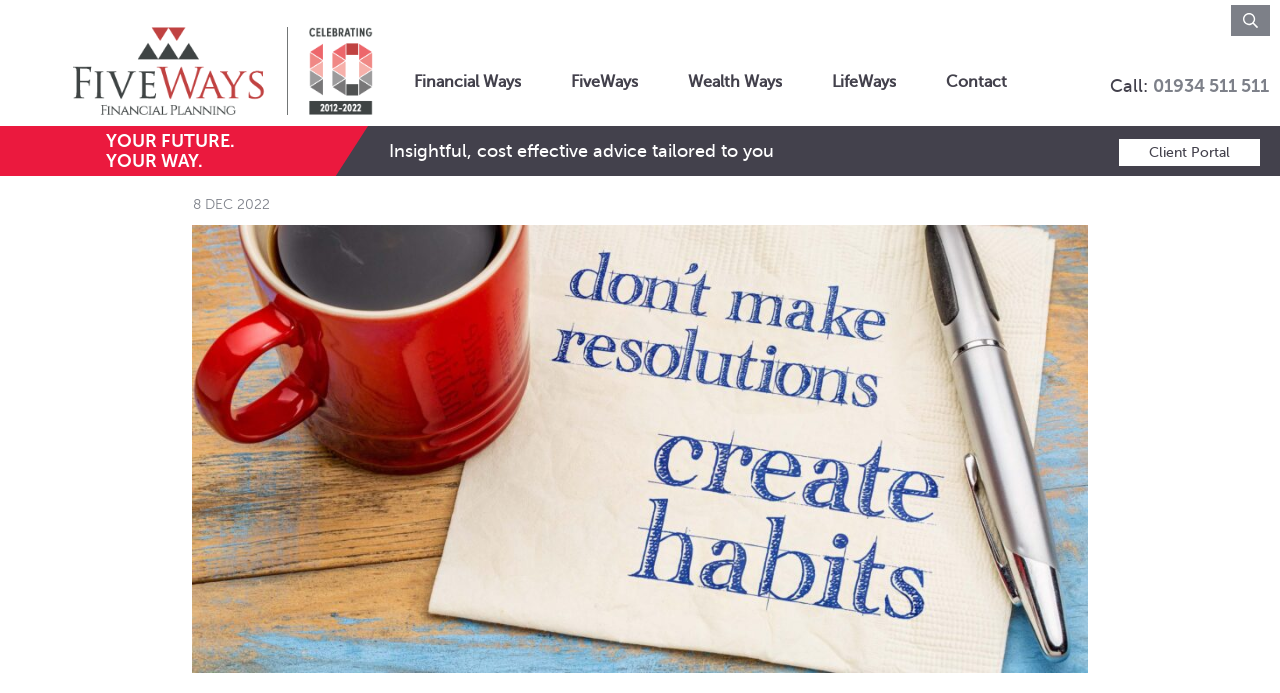Provide a brief response to the question below using one word or phrase:
What is the tagline of the website?

YOUR FUTURE. YOUR WAY.